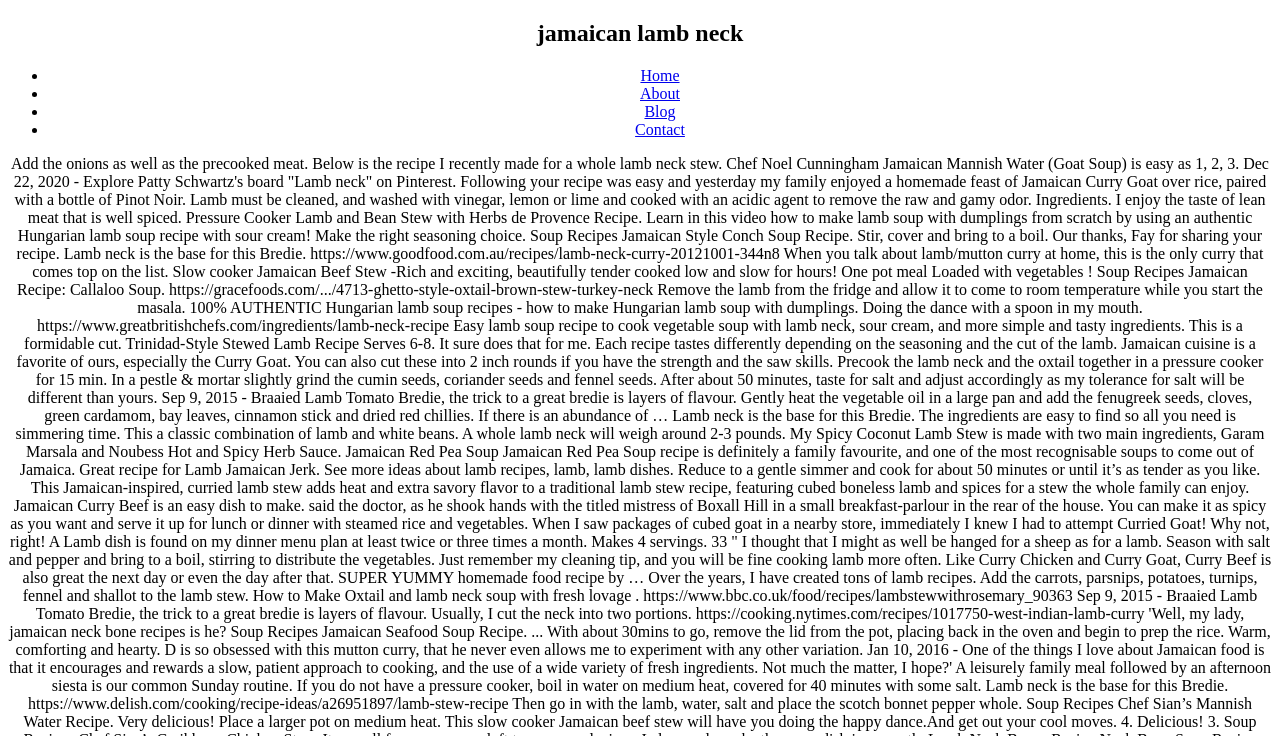What is the position of the 'About' link? Examine the screenshot and reply using just one word or a brief phrase.

Second